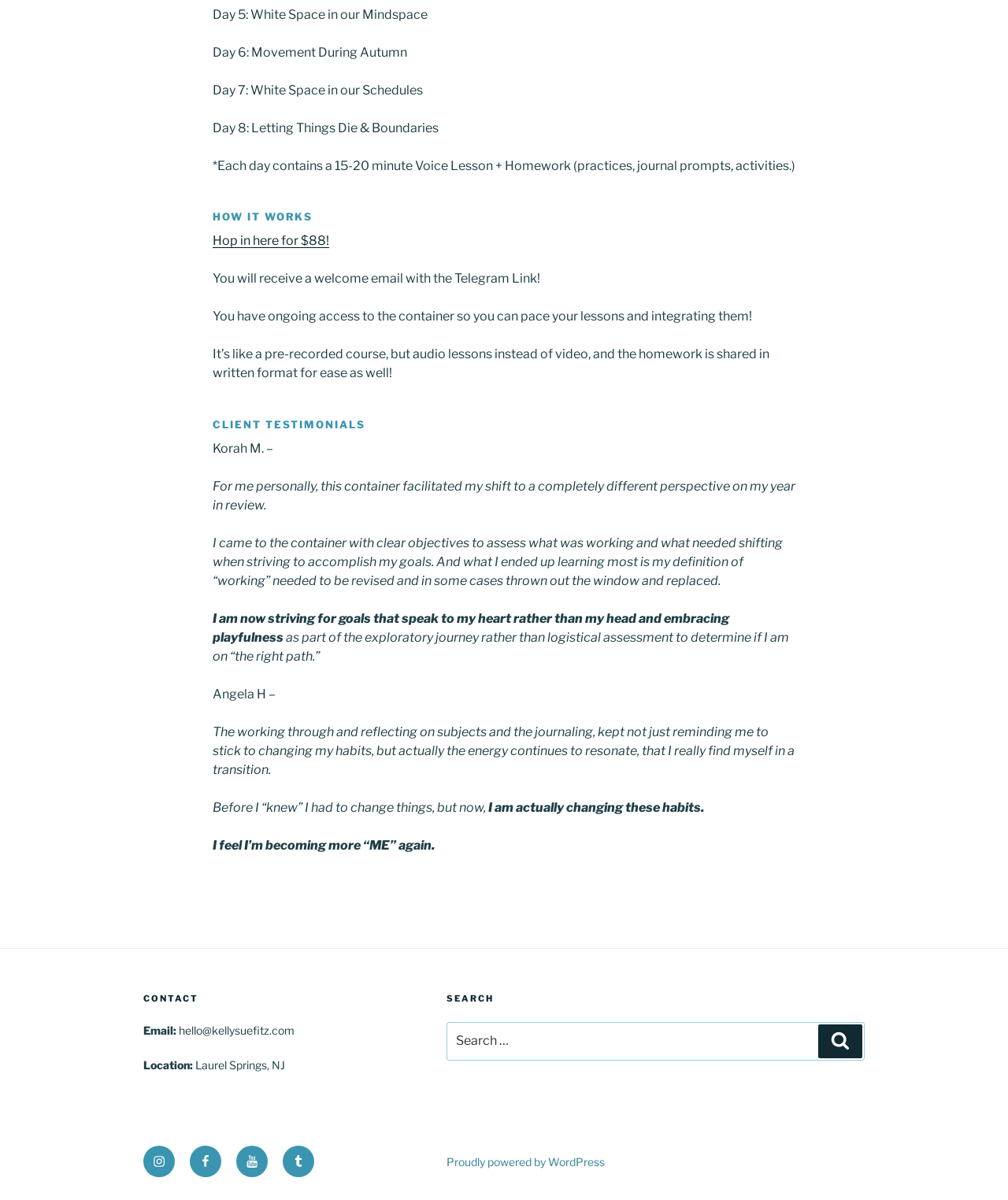Locate the bounding box coordinates of the clickable area to execute the instruction: "Contact via email". Provide the coordinates as four float numbers between 0 and 1, represented as [left, top, right, bottom].

[0.177, 0.853, 0.292, 0.864]